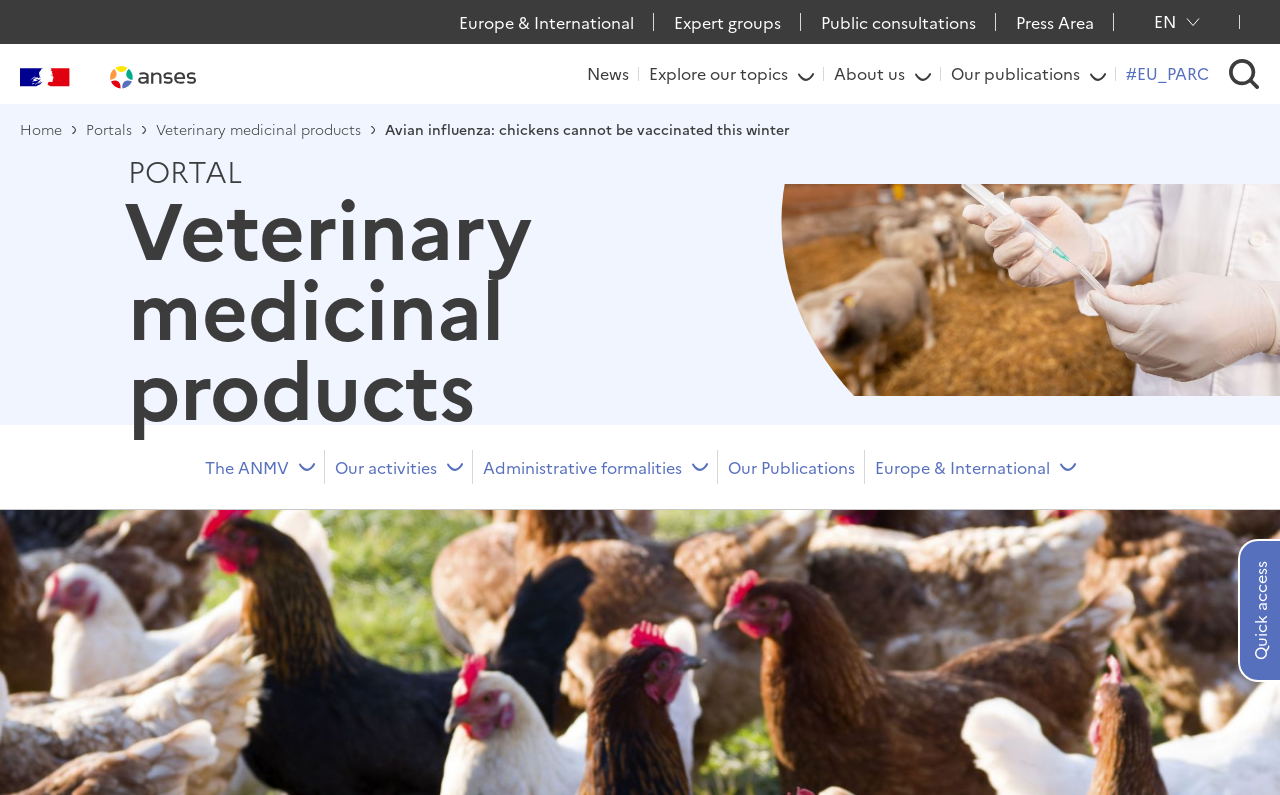How many buttons are there in the top navigation bar? Refer to the image and provide a one-word or short phrase answer.

5